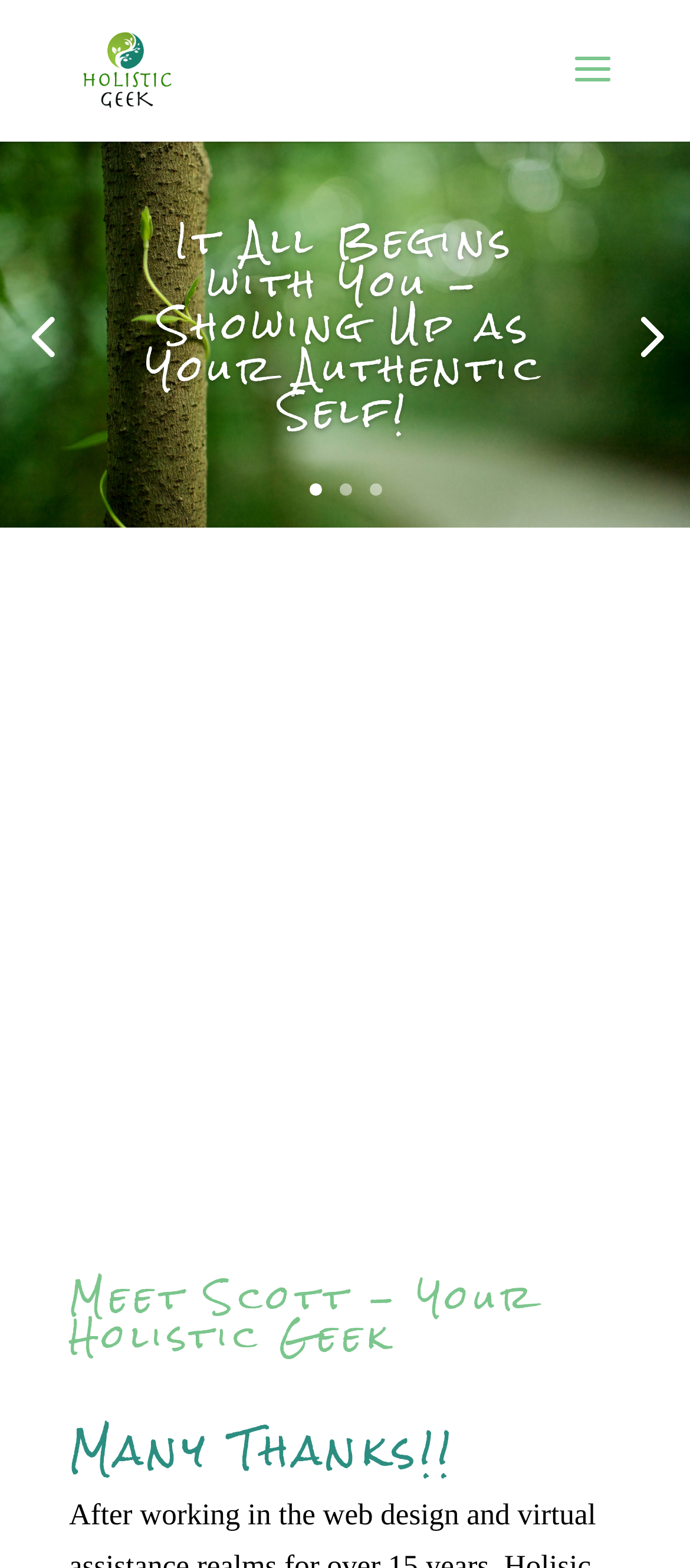Pinpoint the bounding box coordinates of the element to be clicked to execute the instruction: "read about It All Begins with You".

[0.204, 0.14, 0.796, 0.287]